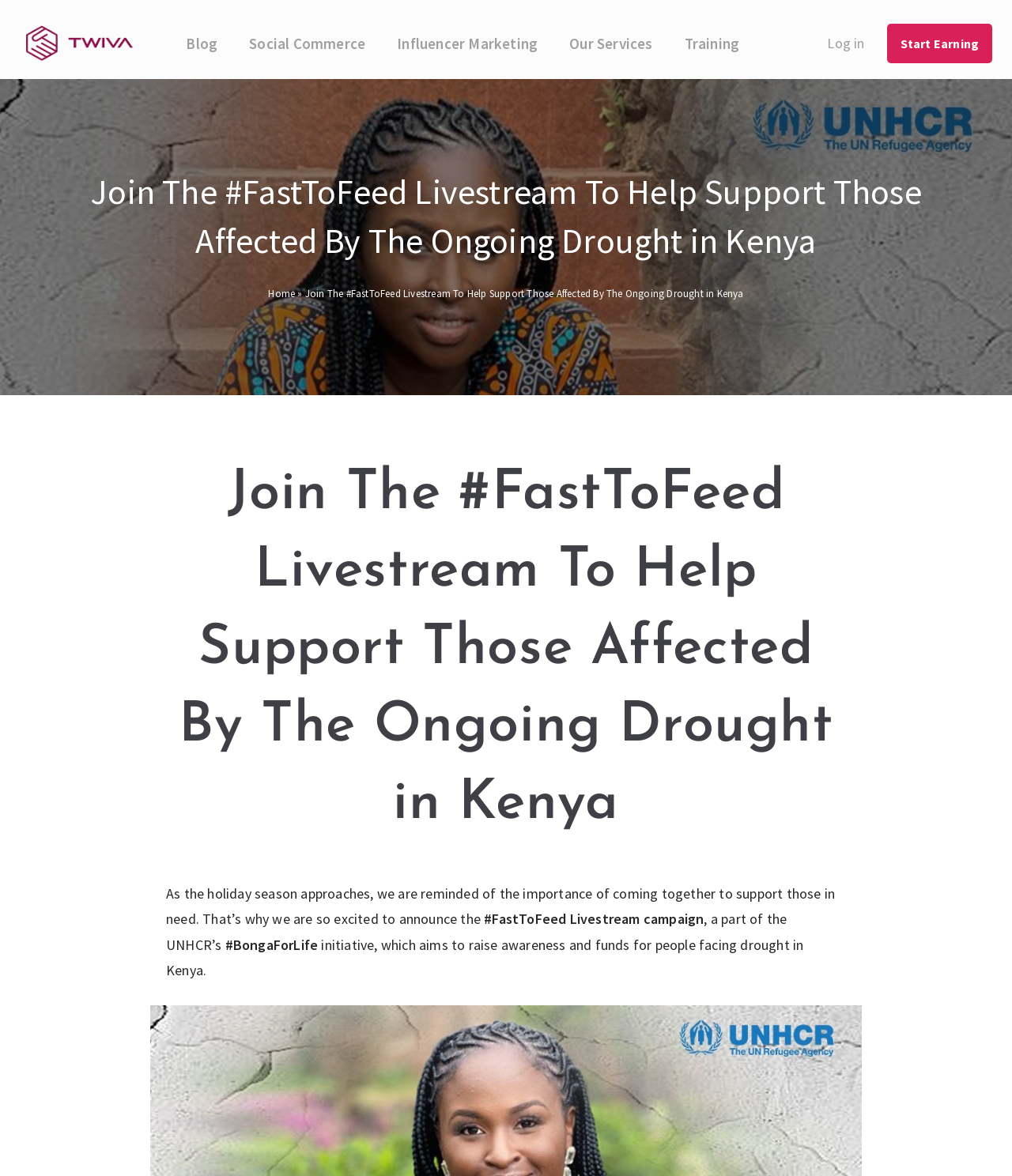Answer the following inquiry with a single word or phrase:
What is the location of the drought mentioned on the webpage?

Kenya